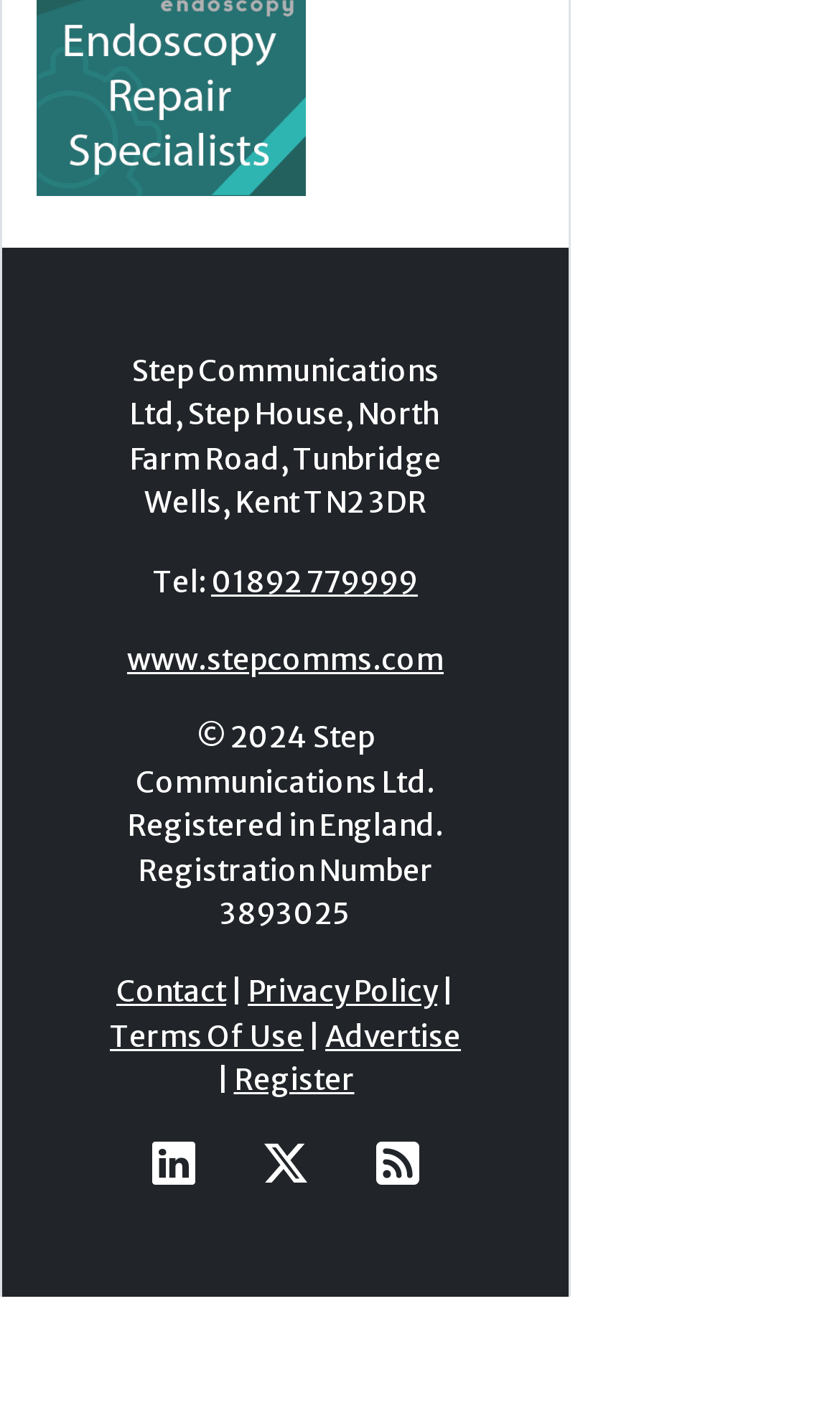What is the website of Step Communications Ltd?
Refer to the image and provide a thorough answer to the question.

I found the website URL in the footer section of the webpage, where it says 'www.stepcomms.com'.